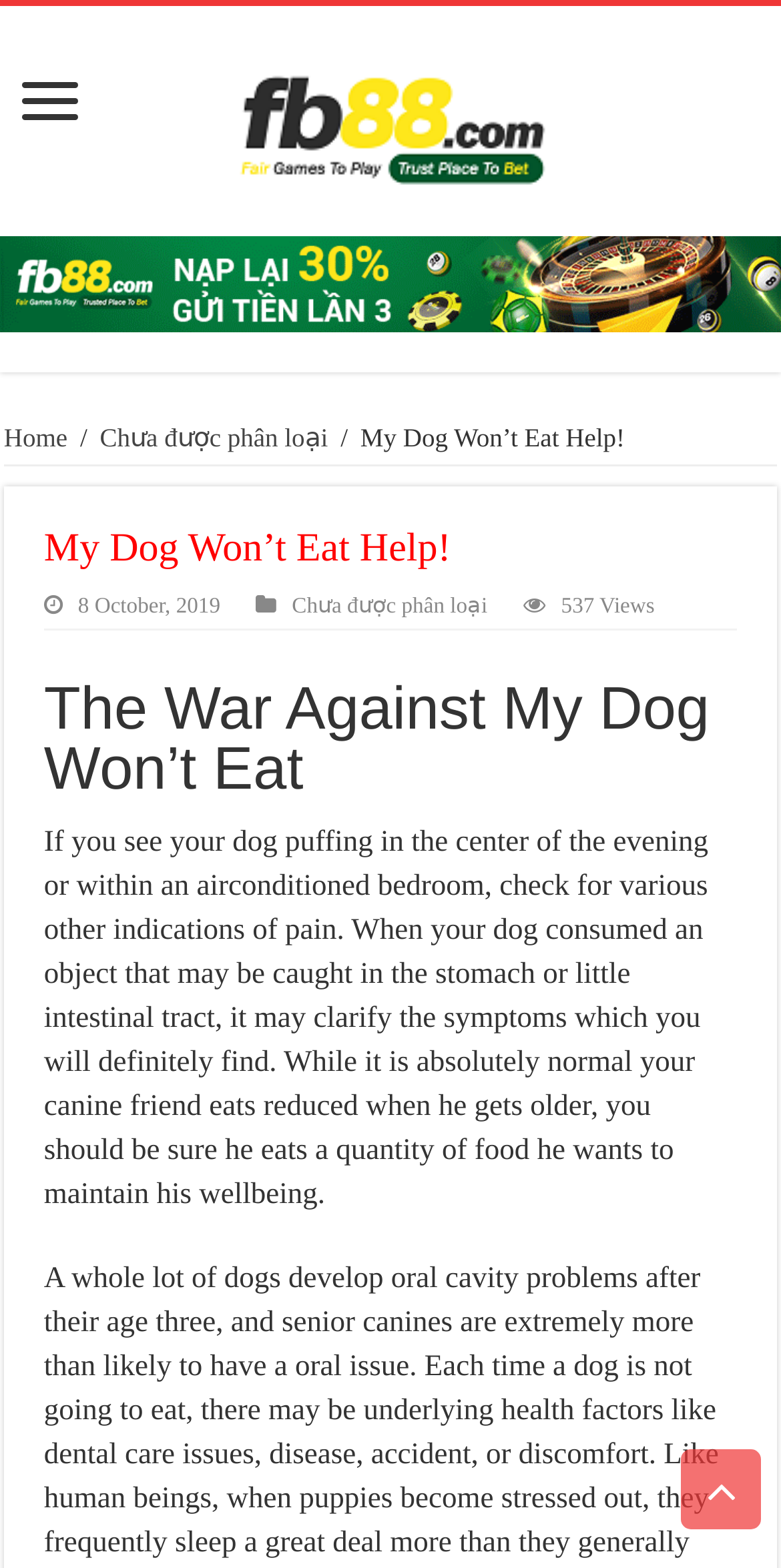Determine the main text heading of the webpage and provide its content.

My Dog Won’t Eat Help!